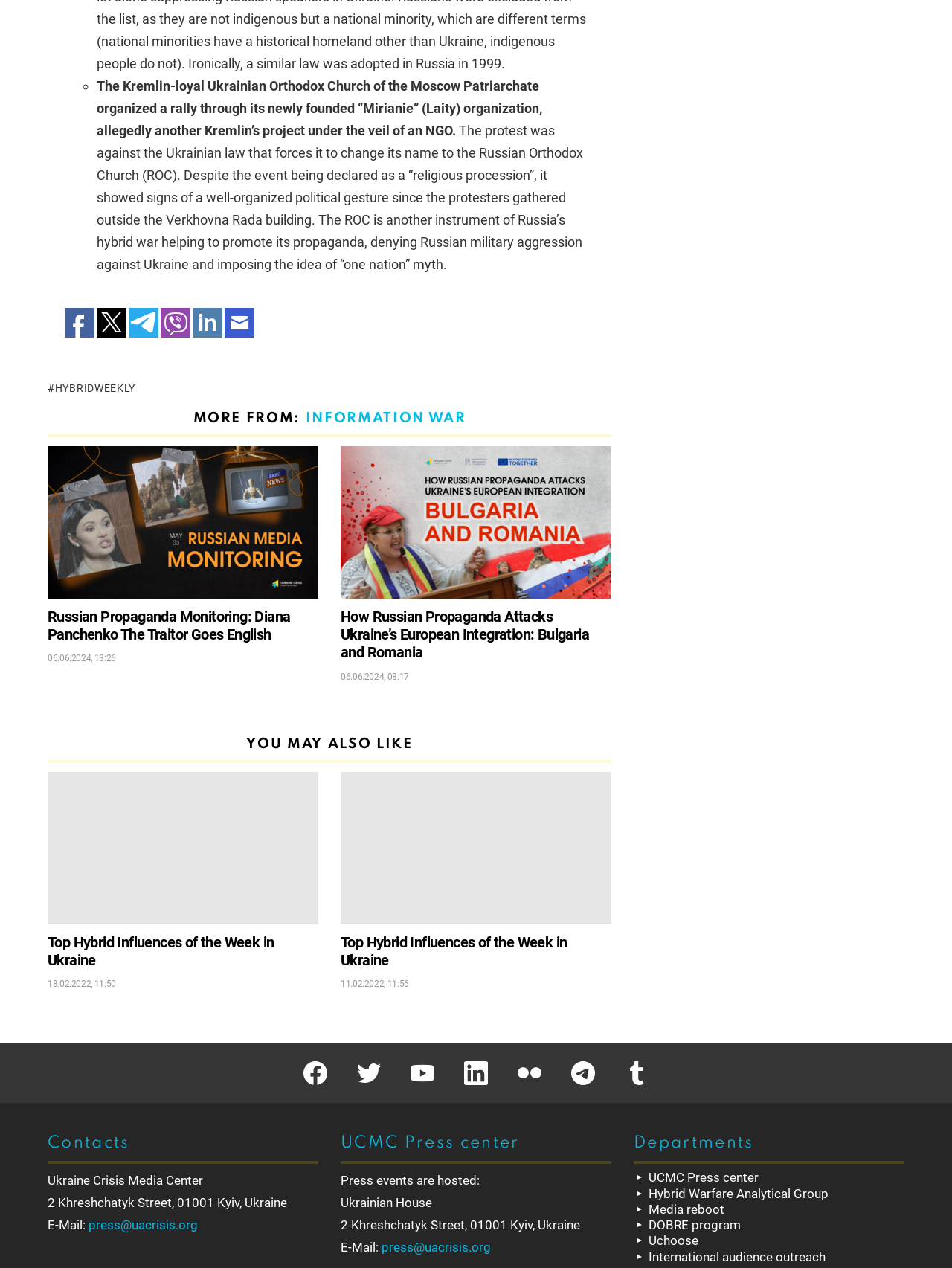Provide the bounding box coordinates for the area that should be clicked to complete the instruction: "Read more from Information War".

[0.321, 0.324, 0.489, 0.335]